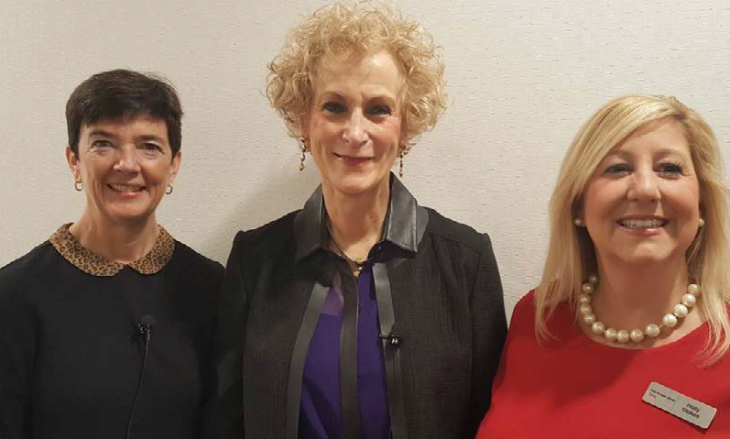What type of event is the photo likely taken at?
Respond to the question with a single word or phrase according to the image.

Networking event